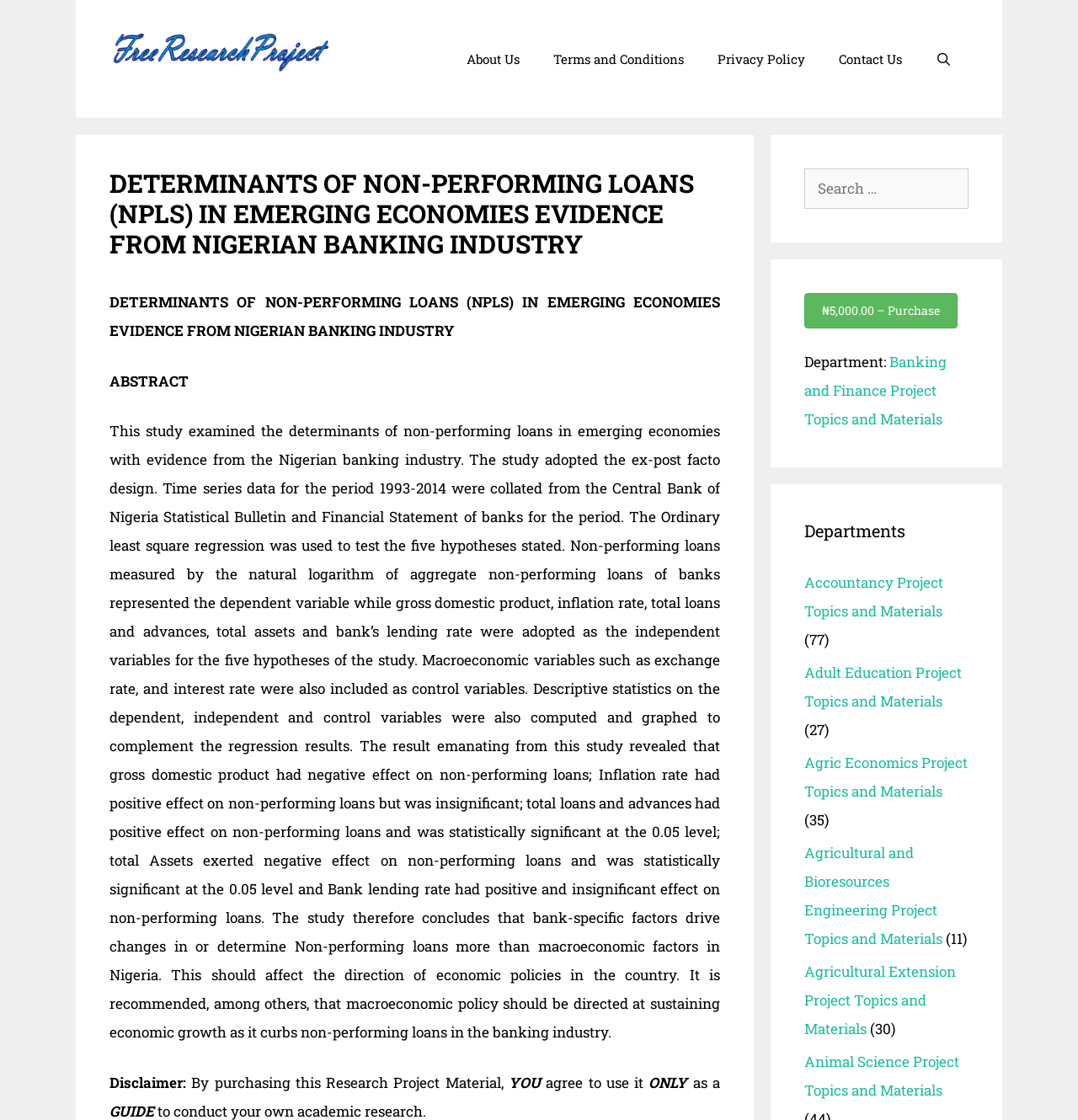Can you find and provide the main heading text of this webpage?

DETERMINANTS OF NON-PERFORMING LOANS (NPLS) IN EMERGING ECONOMIES EVIDENCE FROM NIGERIAN BANKING INDUSTRY